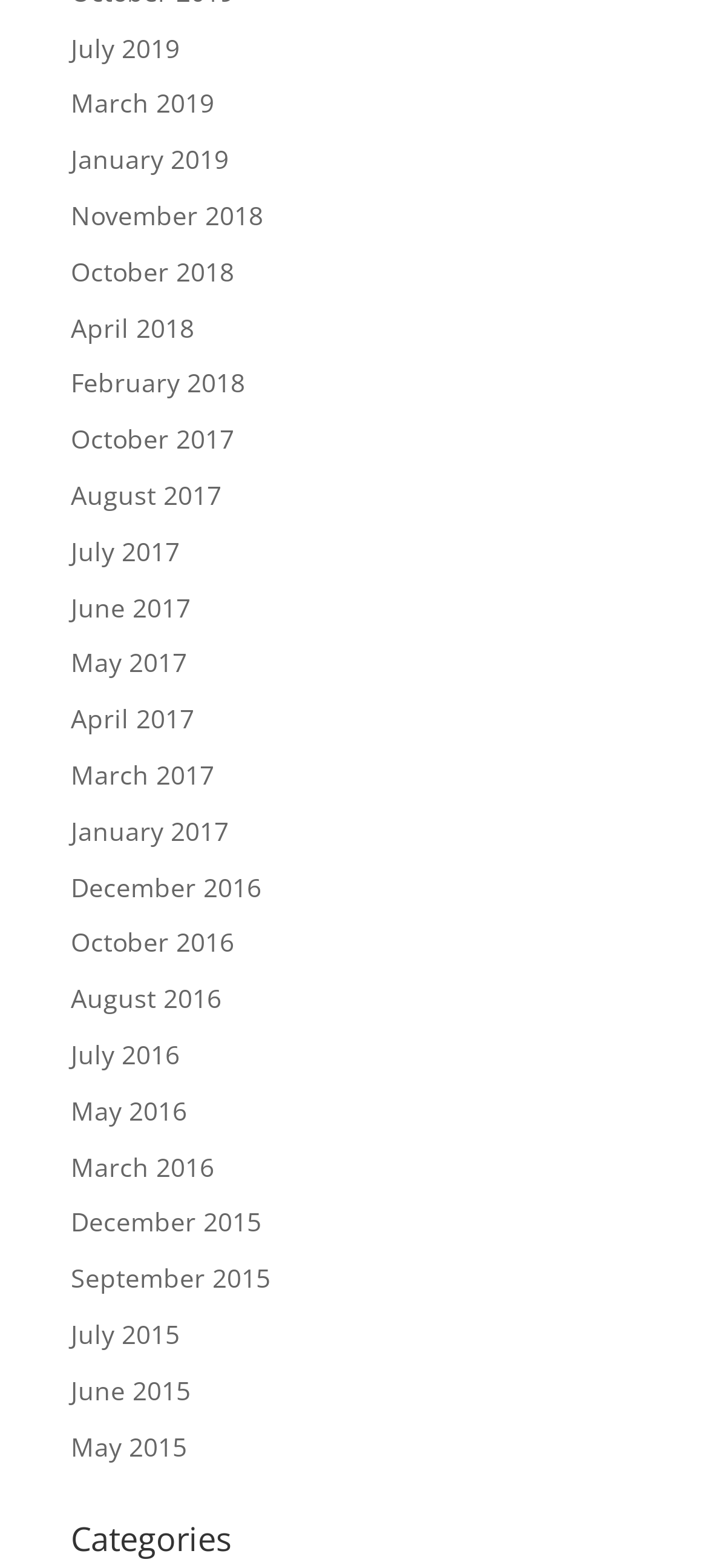How many links are available on this webpage?
Refer to the image and answer the question using a single word or phrase.

256